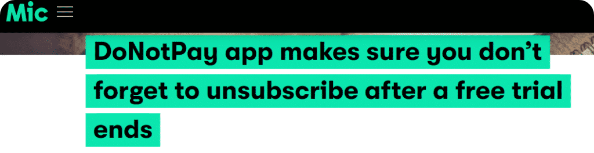Describe every important feature and element in the image comprehensively.

The image prominently features the text "DoNotPay app makes sure you don’t forget to unsubscribe after a free trial ends." Rendered in bold typography, it emphasizes the usefulness of the DoNotPay app in managing subscriptions effectively. The background design incorporates subtle hues, enhancing the visual appeal while providing a modern and engaging context for users. This messaging aligns with the app's focus on helping users navigate legal and financial obligations seamlessly, particularly in managing free trial subscriptions.